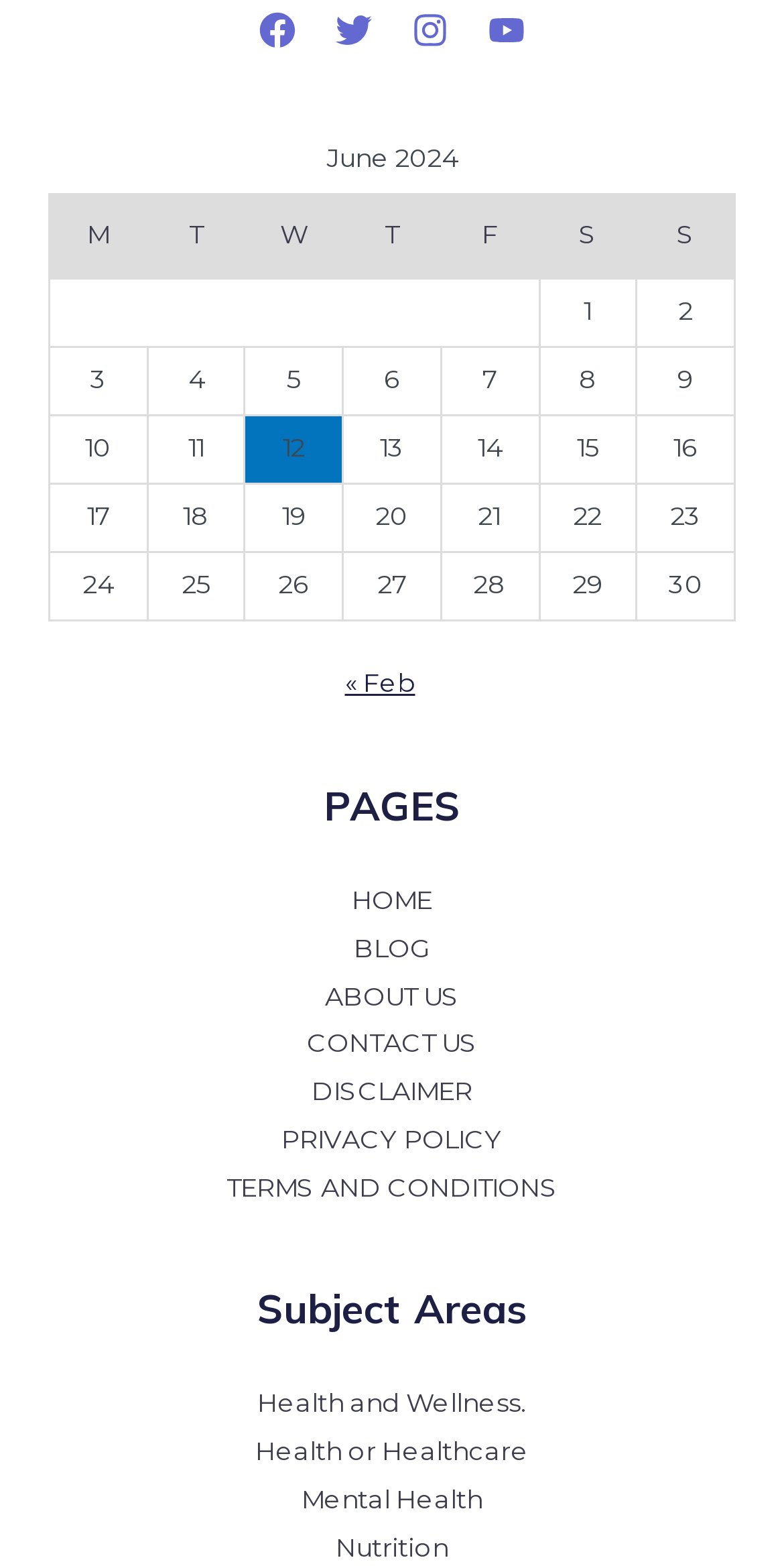Identify the bounding box coordinates of the element to click to follow this instruction: 'Visit YouTube'. Ensure the coordinates are four float values between 0 and 1, provided as [left, top, right, bottom].

[0.623, 0.008, 0.669, 0.031]